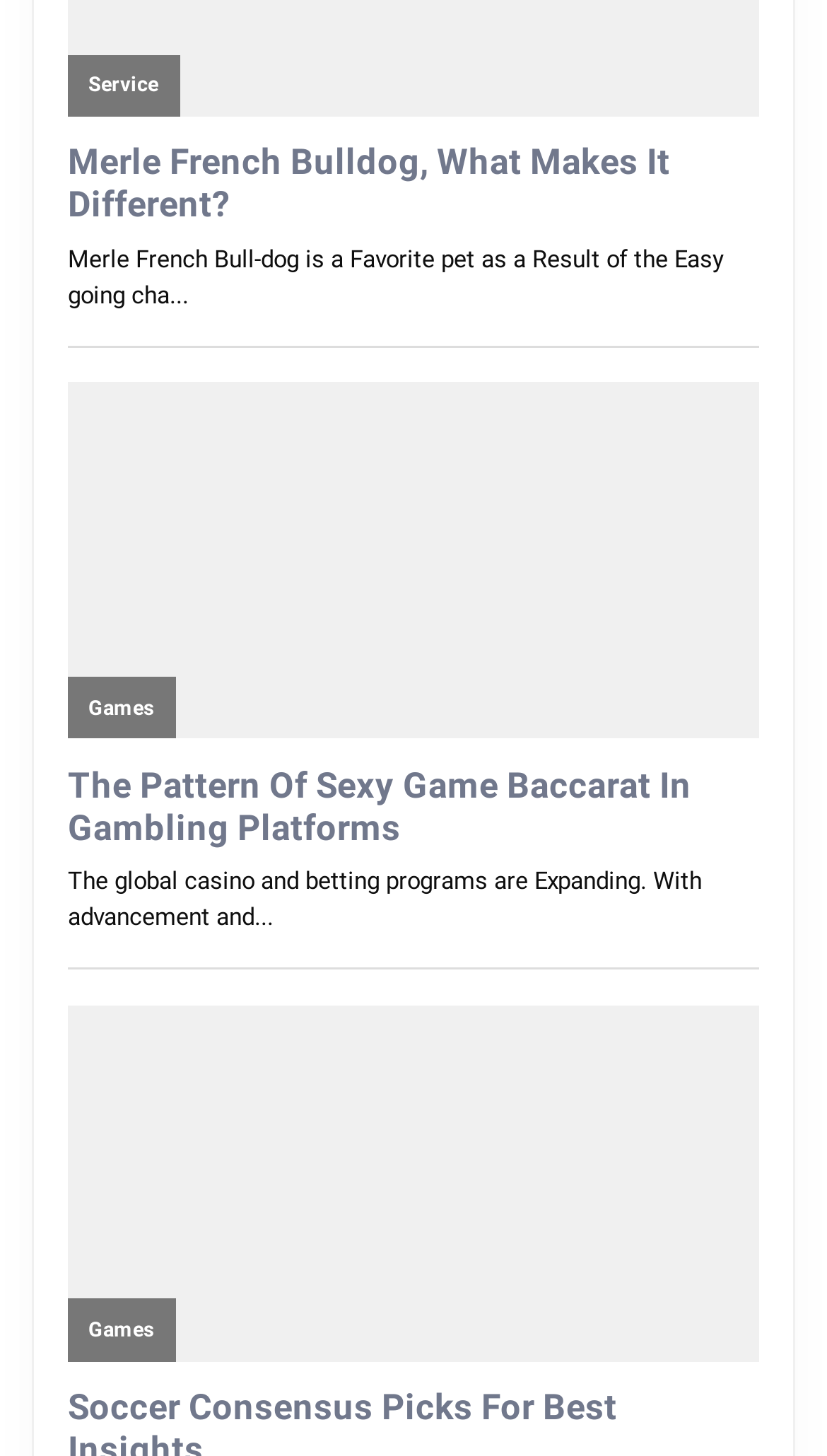Please give a succinct answer using a single word or phrase:
What is the category of the link 'Games'?

Games